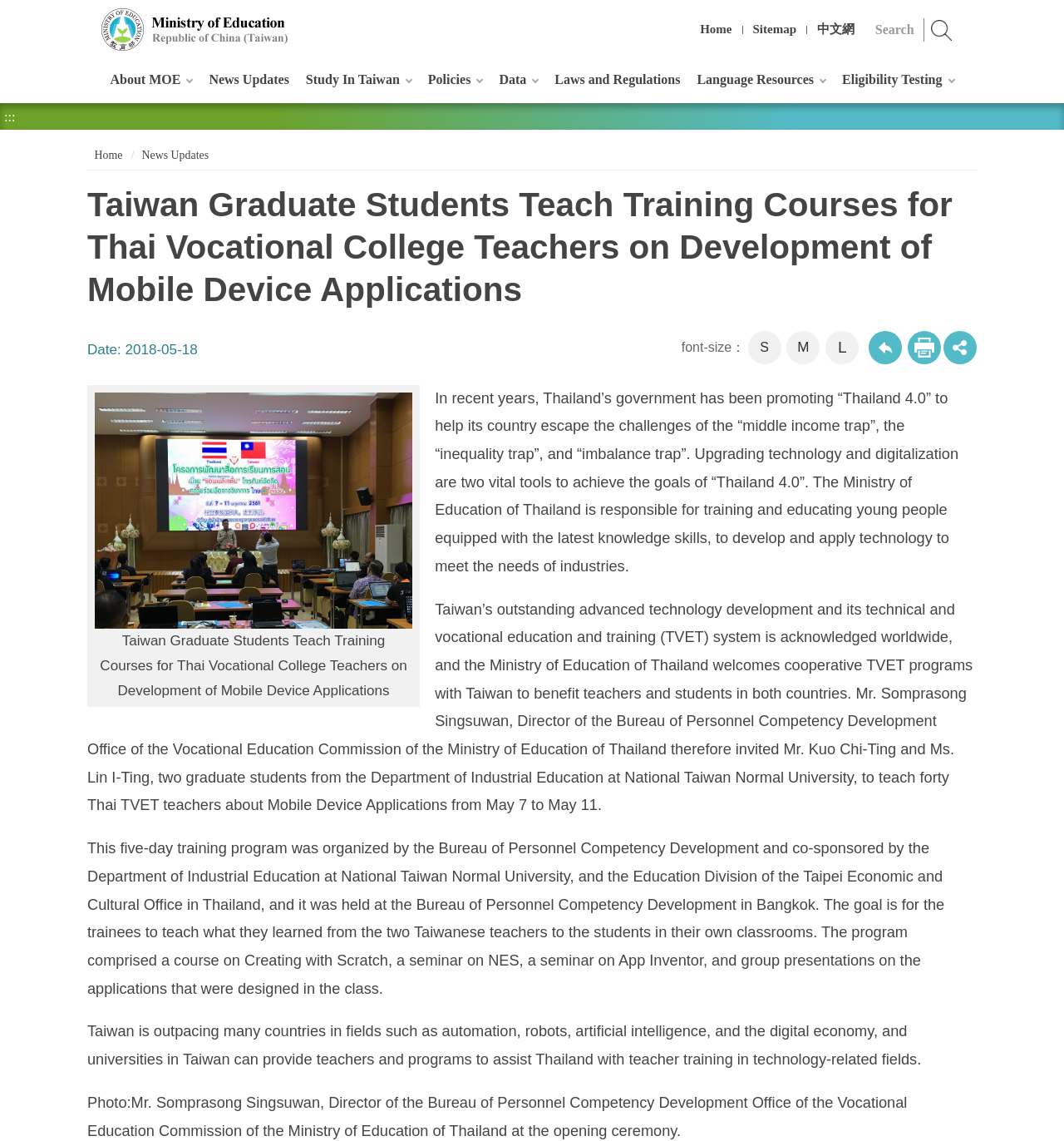Summarize the webpage with a detailed and informative caption.

The webpage is about Taiwan Graduate Students teaching training courses for Thai vocational college teachers on development of mobile device applications. At the top left corner, there is a link with a key shortcut Alt+U, followed by a heading that reads "Ministry of Education Republic of China (Taiwan)" with an image of the ministry's logo. 

On the top right corner, there are several links, including "Home", "Sitemap", "中文網", and a search box with a button. Below these links, there are more links, including "About MOE", "News Updates", "Study In Taiwan", "Policies", "Data", "Laws and Regulations", "Language Resources", and "Eligibility Testing". 

The main content of the webpage is divided into two sections. The first section has a heading that reads "Taiwan Graduate Students Teach Training Courses for Thai Vocational College Teachers on Development of Mobile Device Applications". Below the heading, there is a date "2018-05-18" and a font size adjustment option. 

The second section consists of three paragraphs of text. The first paragraph explains Thailand's "Thailand 4.0" initiative and the importance of technology and digitalization. The second paragraph describes a training program for Thai TVET teachers, taught by two Taiwanese graduate students, on mobile device applications. The third paragraph highlights Taiwan's advancements in technology and its potential to assist Thailand with teacher training in technology-related fields. 

At the bottom of the webpage, there are several links, including "S", "M", "L", "Back to previous page", "Print", and "share分享按鈕".